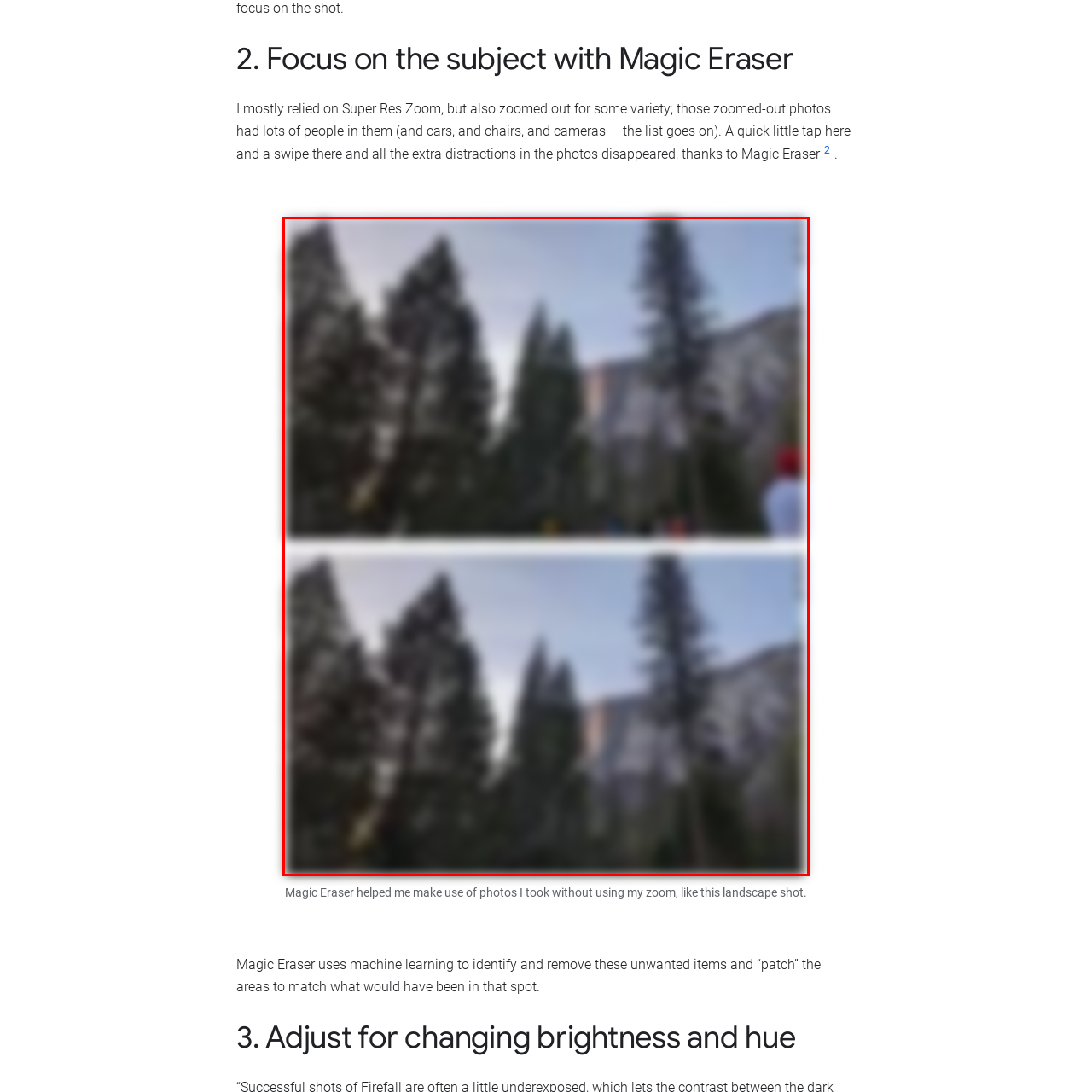Look closely at the zone within the orange frame and give a detailed answer to the following question, grounding your response on the visual details: 
What is the setting of the two photos?

Both photos feature towering trees in the foreground with a majestic mountain backdrop, showcasing a natural landscape with a mountainous scenery.